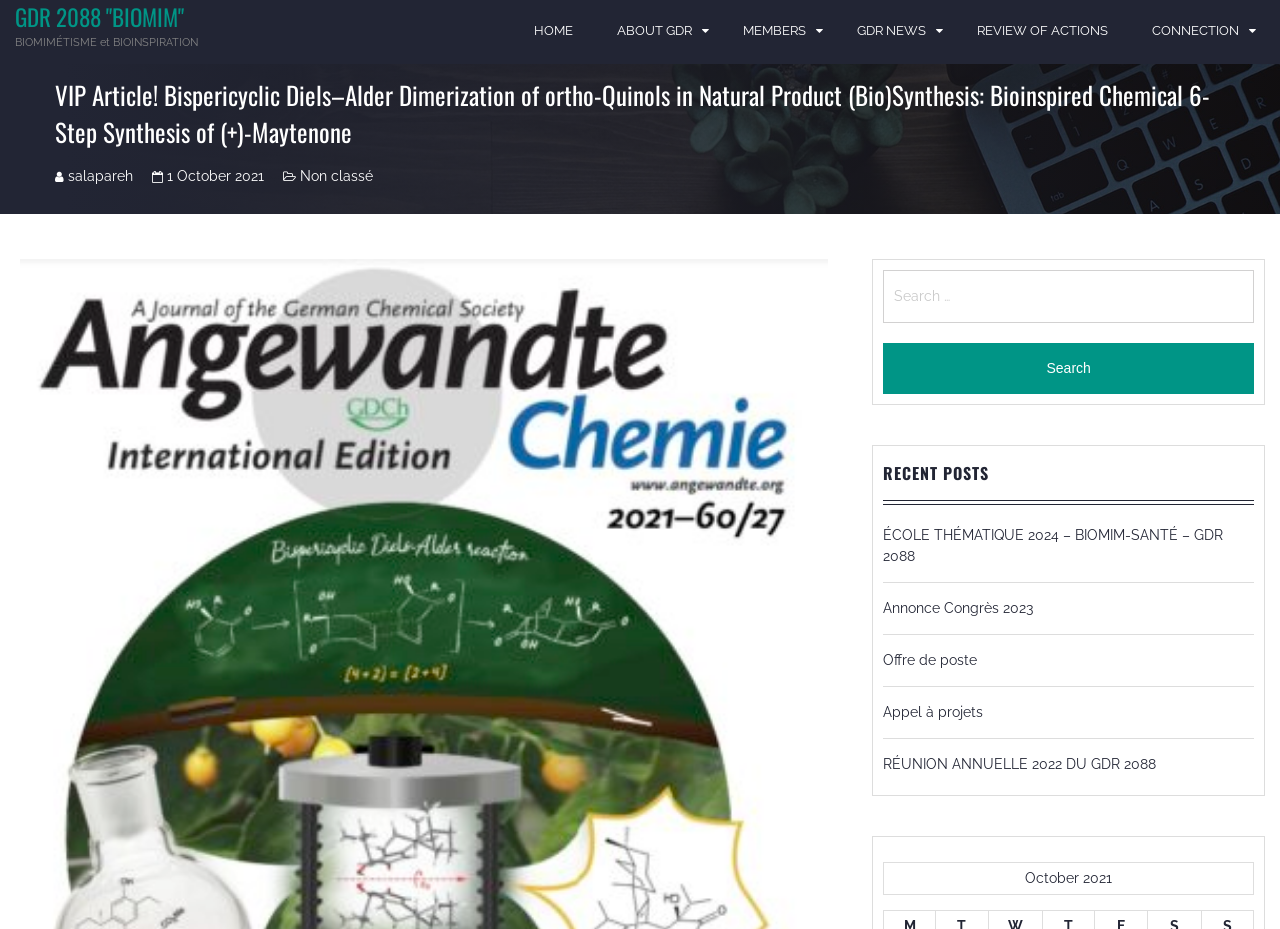Pinpoint the bounding box coordinates of the clickable area needed to execute the instruction: "Search for a keyword". The coordinates should be specified as four float numbers between 0 and 1, i.e., [left, top, right, bottom].

[0.69, 0.29, 0.98, 0.347]